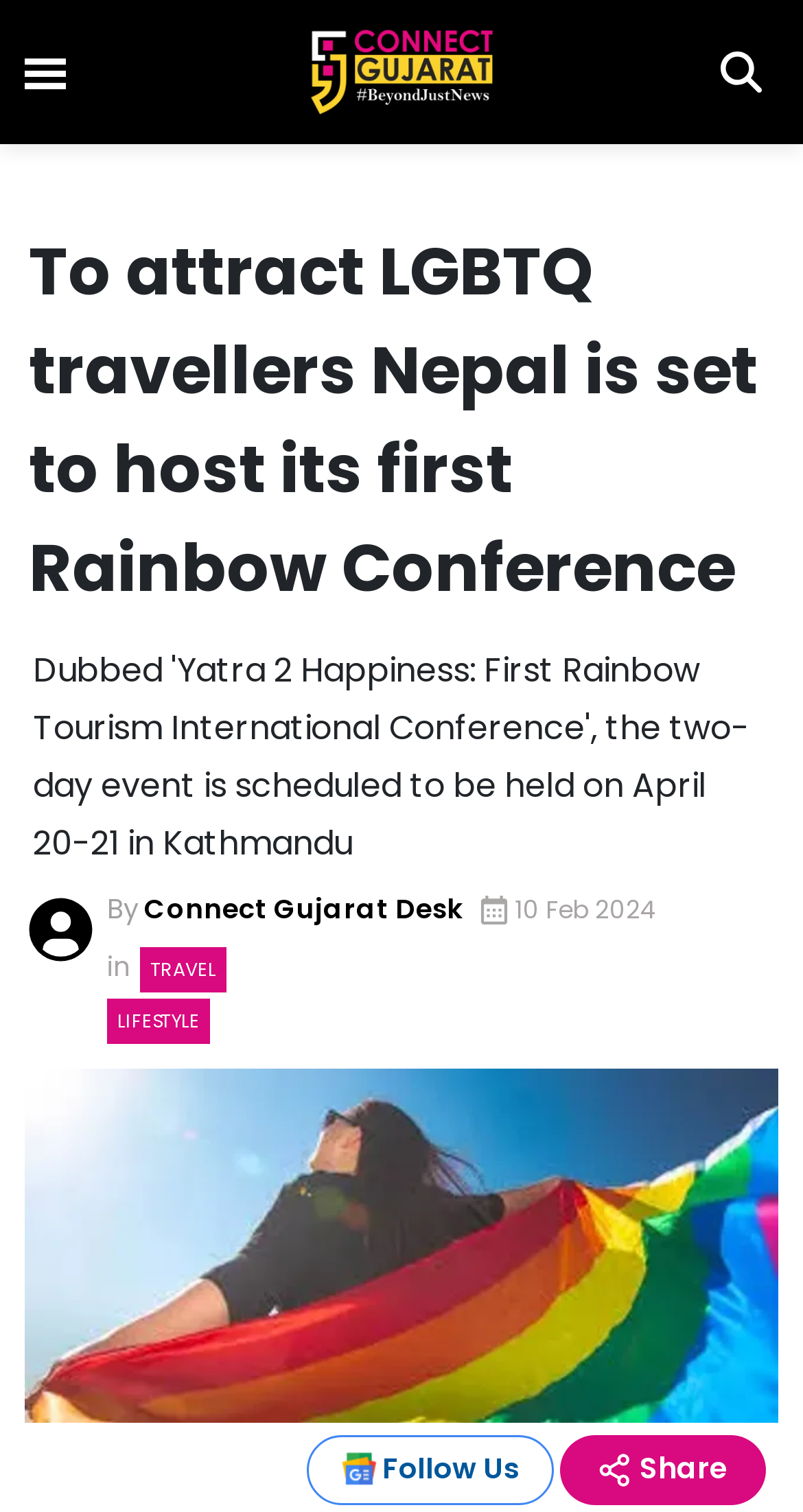Consider the image and give a detailed and elaborate answer to the question: 
Who is the author of the article?

The webpage mentions 'By Connect Gujarat Desk' below the author image, which indicates that the author of the article is Connect Gujarat Desk.